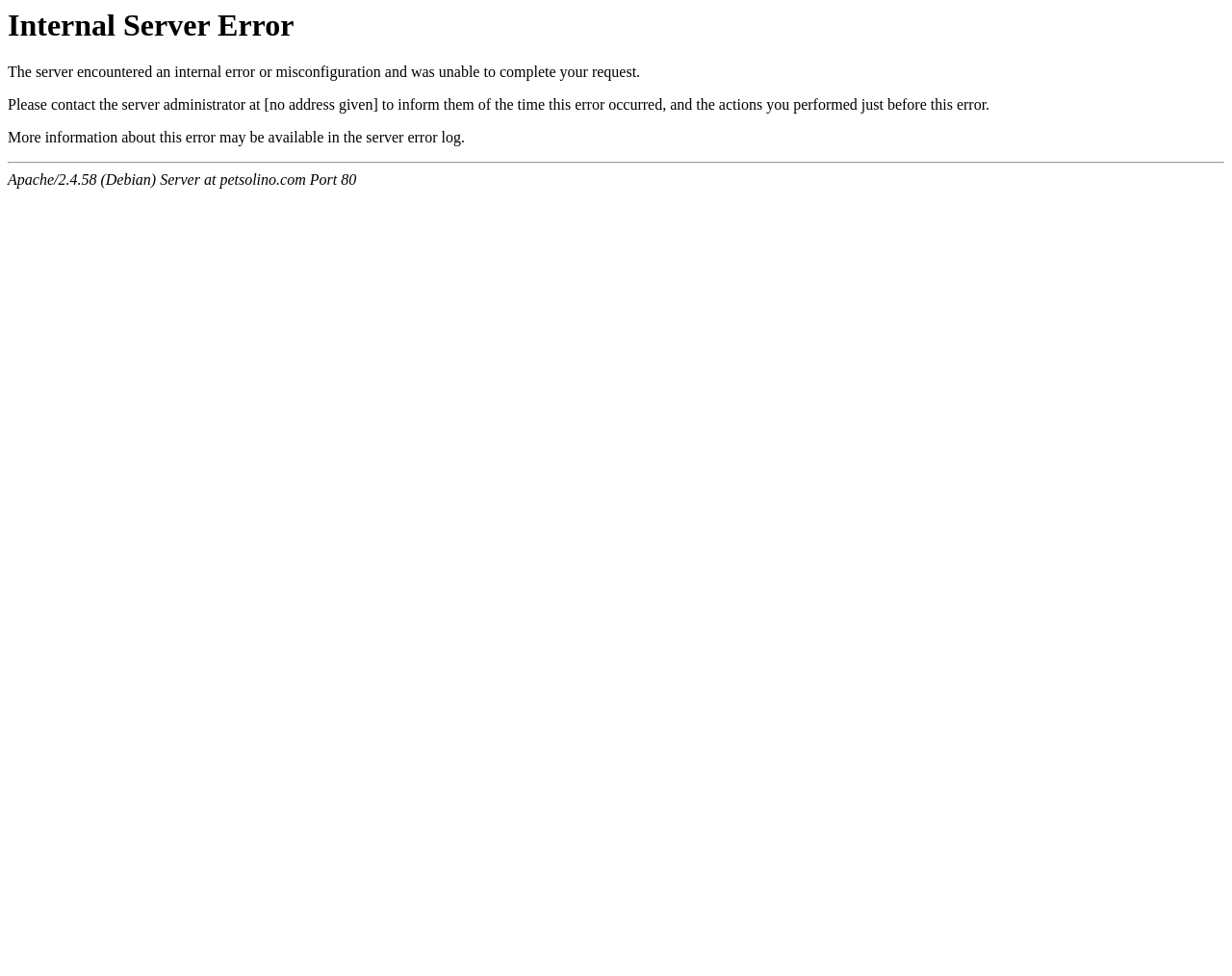What is the error message?
Answer the question with as much detail as you can, using the image as a reference.

The error message is 'Internal Server Error' which is indicated by the heading element at the top of the webpage with a bounding box of [0.006, 0.008, 0.994, 0.044].